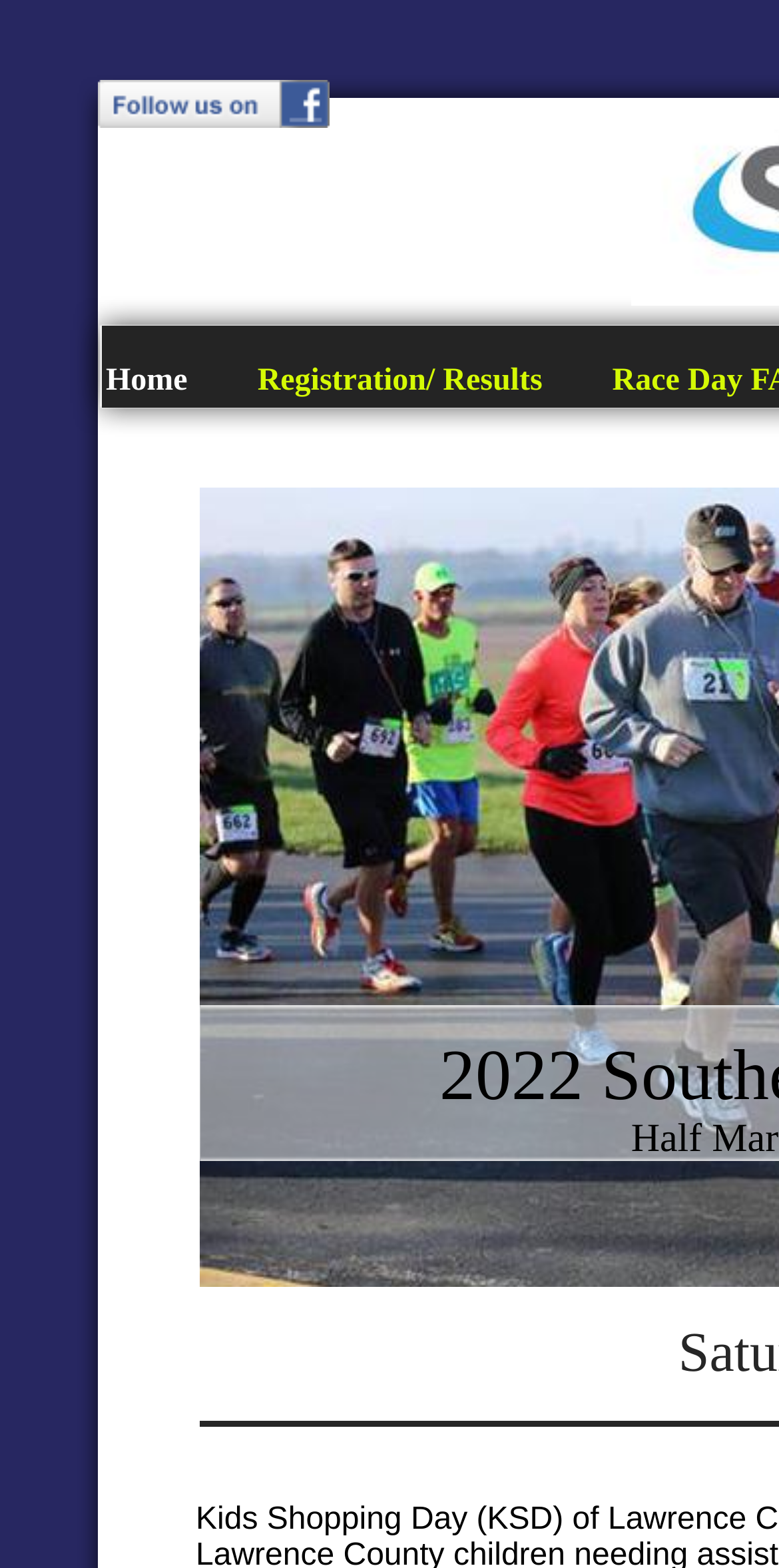What is the position of the 'Home' menu item relative to the 'Registration/ Results' menu item? Using the information from the screenshot, answer with a single word or phrase.

Left